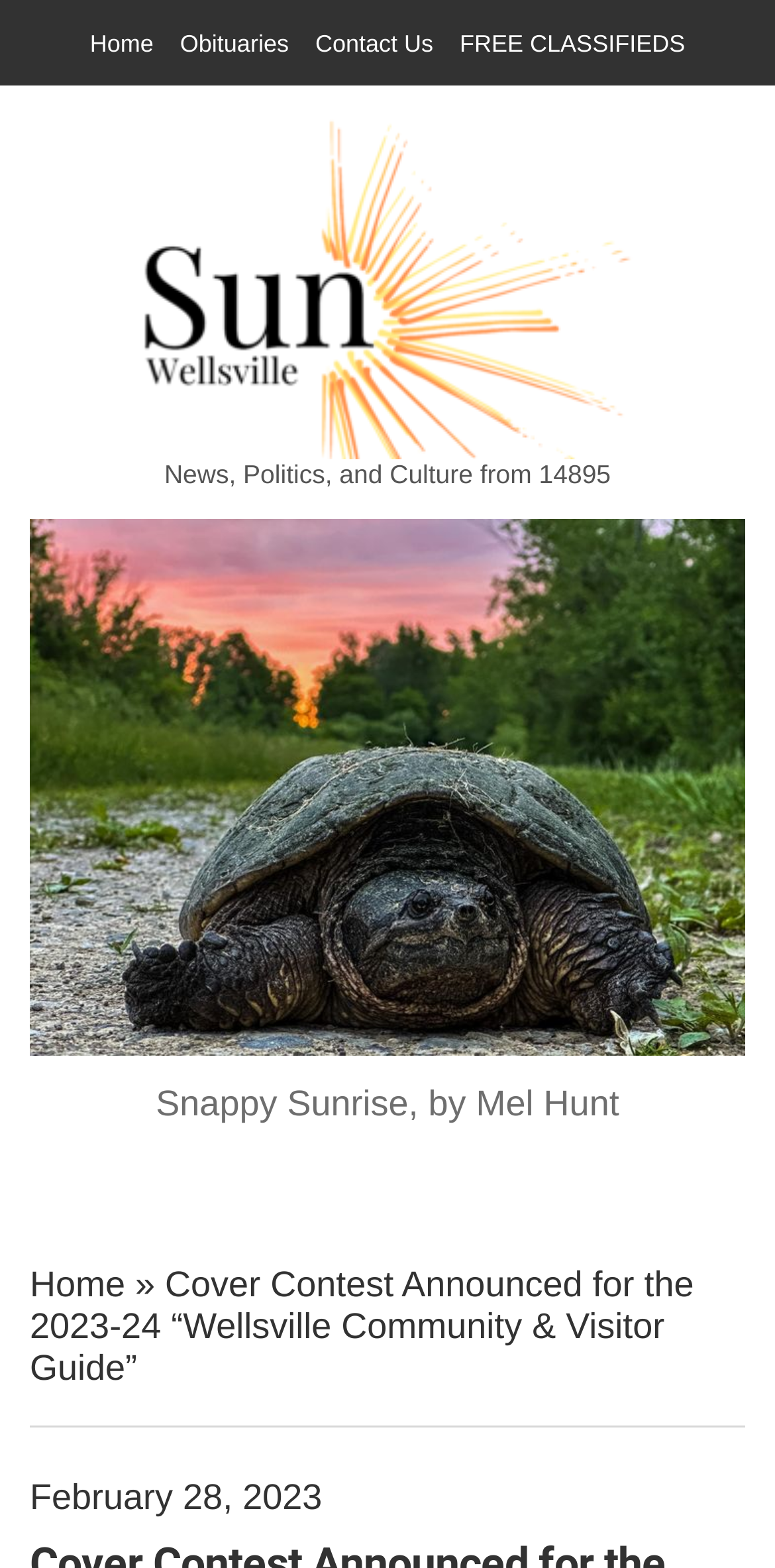Explain the webpage's layout and main content in detail.

The webpage appears to be an article from THE WELLSVILLE SUN, a local news outlet. At the top, there are four links: "Home", "Obituaries", "Contact Us", and "FREE CLASSIFIEDS", aligned horizontally across the page. Below these links, the logo of THE WELLSVILLE SUN is displayed, accompanied by a tagline "News, Politics, and Culture from 14895".

The main content of the page is an article titled "Cover Contest Announced for the 2023-24 “Wellsville Community & Visitor Guide”". The article is accompanied by a figure, which is an image with a caption "Snappy Sunrise, by Mel Hunt". The image takes up most of the page's width and is positioned near the top.

At the bottom of the page, there is a navigation section with a "Home" link, followed by a "»" symbol, and then the article title is repeated. Below this, the publication date "February 28, 2023" is displayed.

There are a total of five links on the page, including the logo of THE WELLSVILLE SUN, which is also a link. The page has one image, which is the figure accompanying the article.